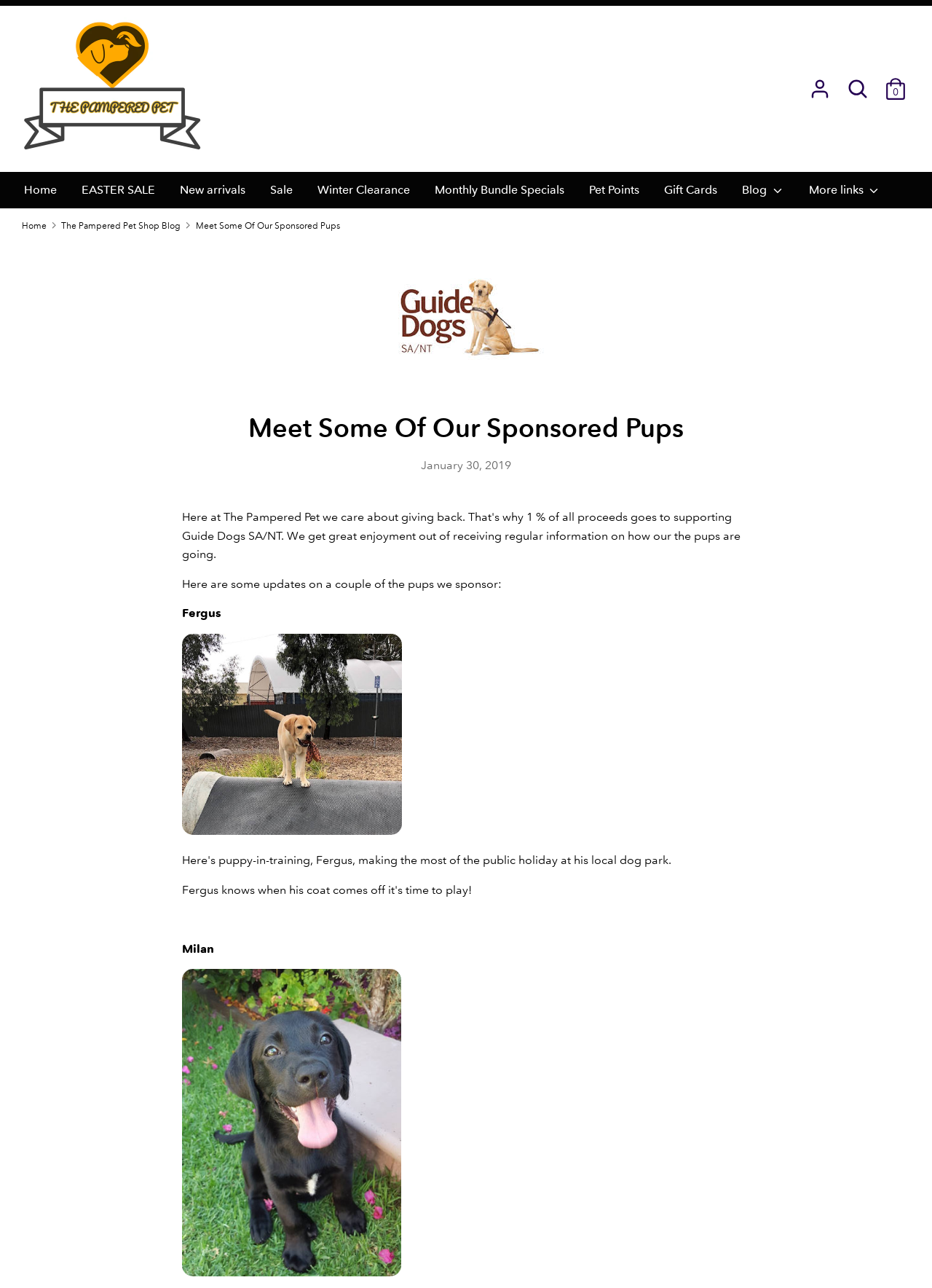Identify the bounding box coordinates for the region to click in order to carry out this instruction: "Read the blog". Provide the coordinates using four float numbers between 0 and 1, formatted as [left, top, right, bottom].

[0.784, 0.14, 0.853, 0.162]